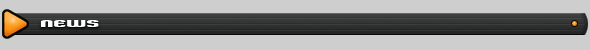What is the dominant color scheme of the design?
Refer to the image and answer the question using a single word or phrase.

Black and grey